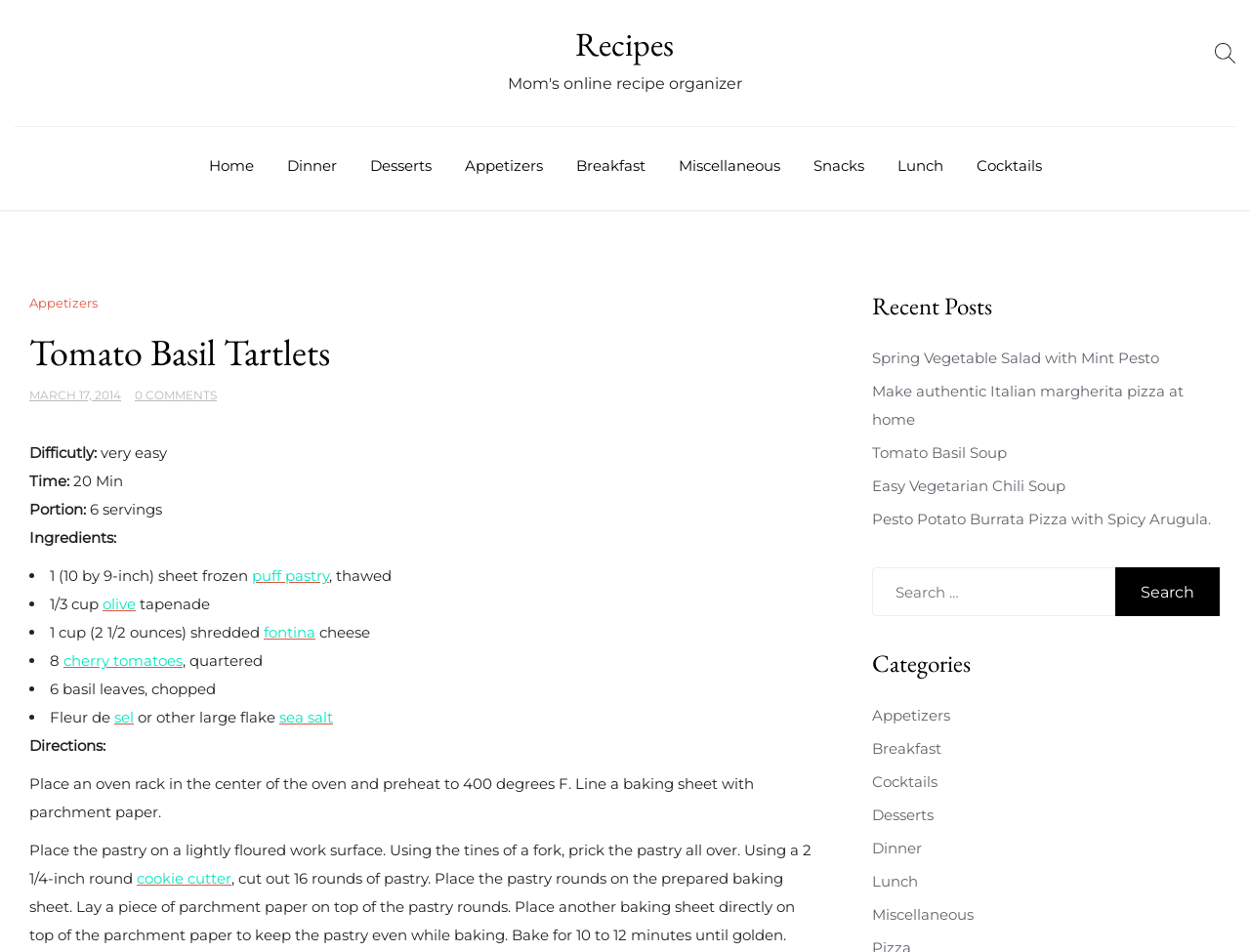What categories are listed on the webpage?
Provide an in-depth and detailed explanation in response to the question.

The categories are listed in the section 'Categories' which is located below the 'Recent Posts' section. There are 8 links to categories, each with a title and a URL. The categories are Appetizers, Breakfast, Cocktails, Desserts, Dinner, Lunch, Miscellaneous, and Snacks.